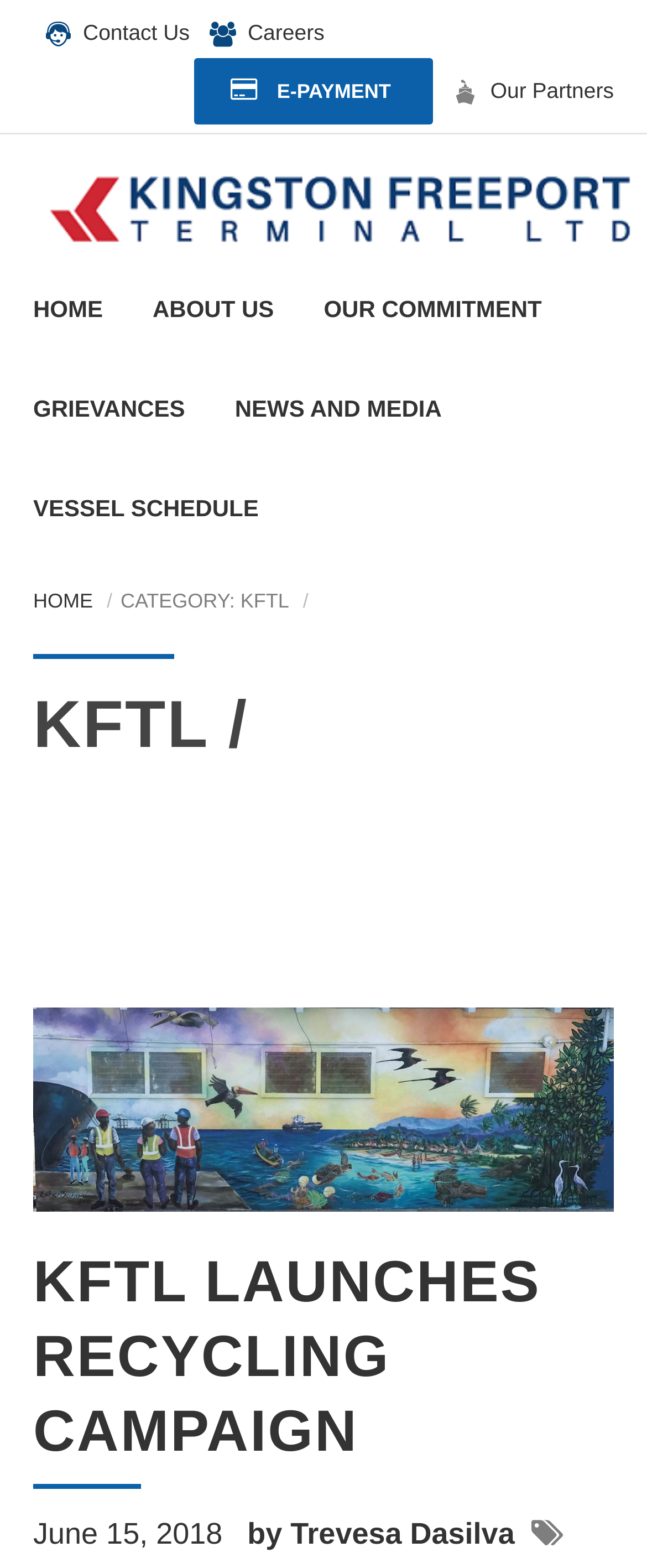What is the category of the current page?
Offer a detailed and full explanation in response to the question.

The category of the current page can be found in the header section, where it is written as 'CATEGORY: KFTL'.